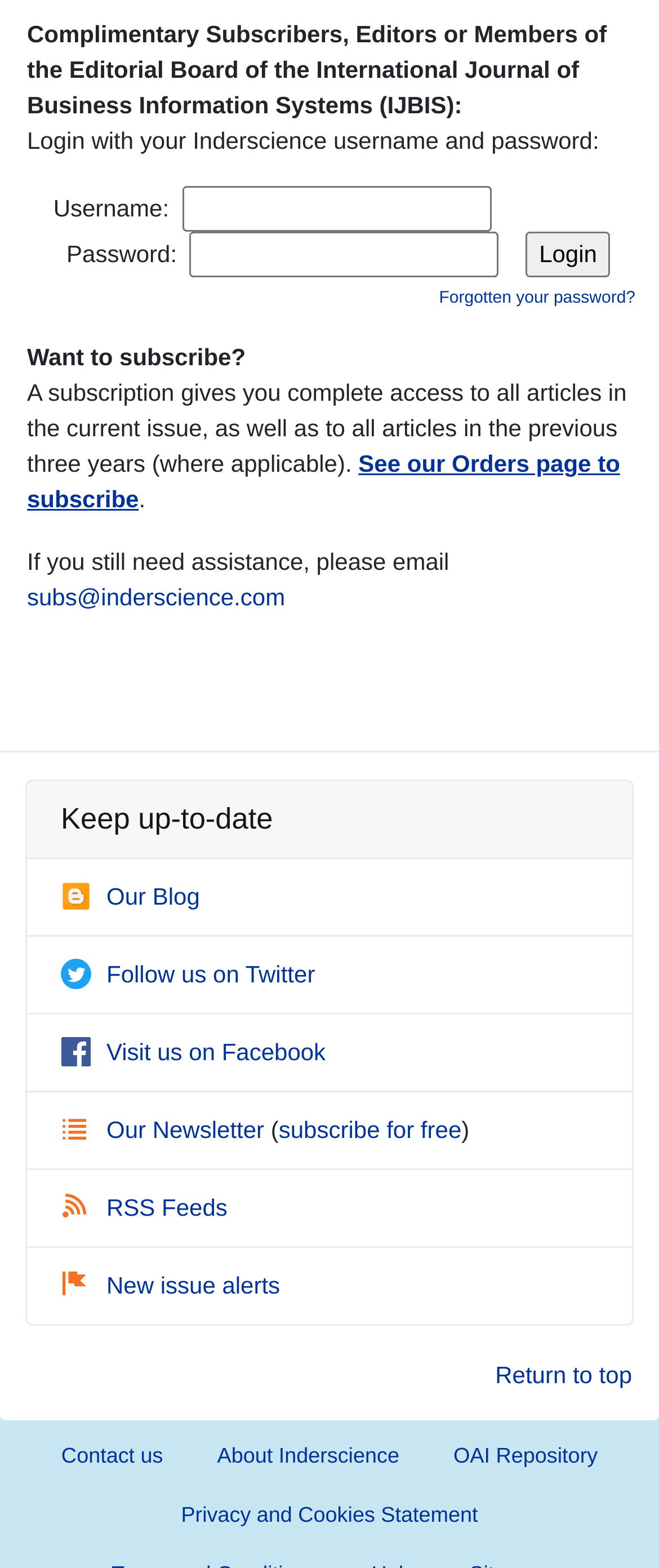What social media platforms does Inderscience have?
From the details in the image, provide a complete and detailed answer to the question.

The webpage has links to Inderscience's social media platforms, including Twitter, Facebook, and a blog, indicating that the organization has a presence on these platforms.